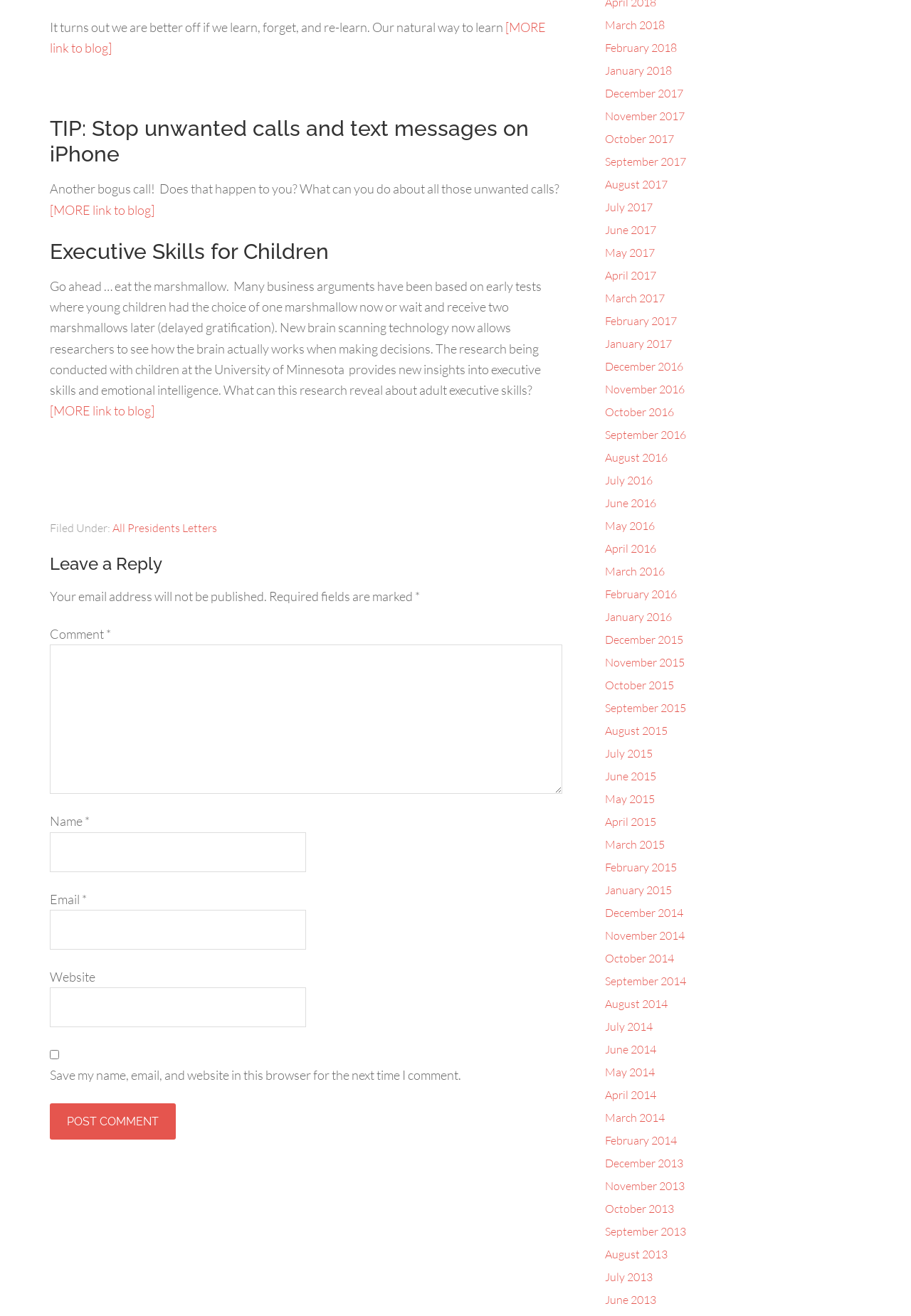What is the research about in the third blog post?
Please give a detailed and thorough answer to the question, covering all relevant points.

The third blog post is about research on executive skills and emotional intelligence, as indicated by the text 'New brain scanning technology now allows researchers to see how the brain actually works when making decisions. The research being conducted with children at the University of Minnesota provides new insights into executive skills and emotional intelligence'.